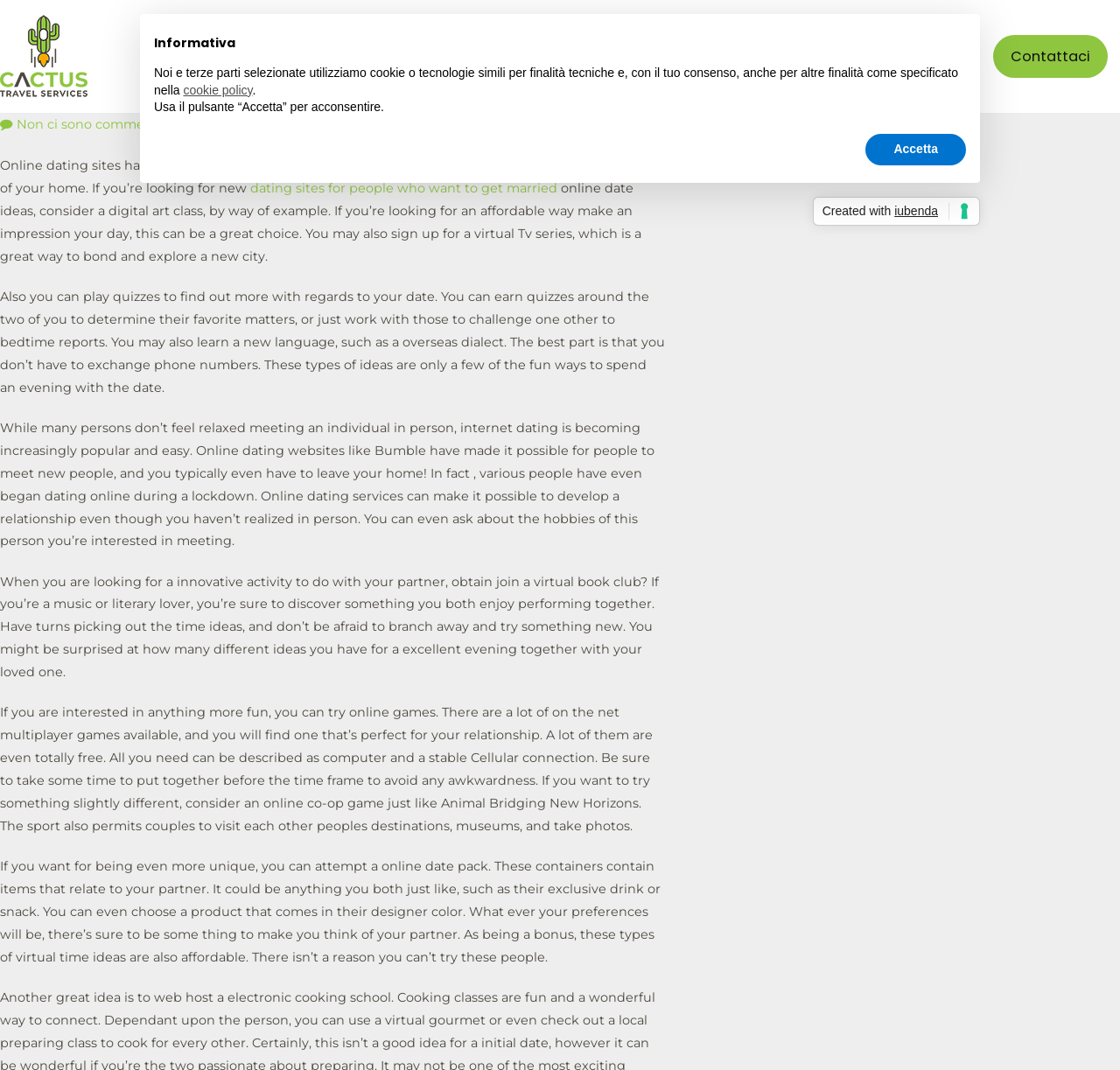Highlight the bounding box coordinates of the element that should be clicked to carry out the following instruction: "Click the 'Lavora con noi' link". The coordinates must be given as four float numbers ranging from 0 to 1, i.e., [left, top, right, bottom].

[0.684, 0.041, 0.777, 0.065]